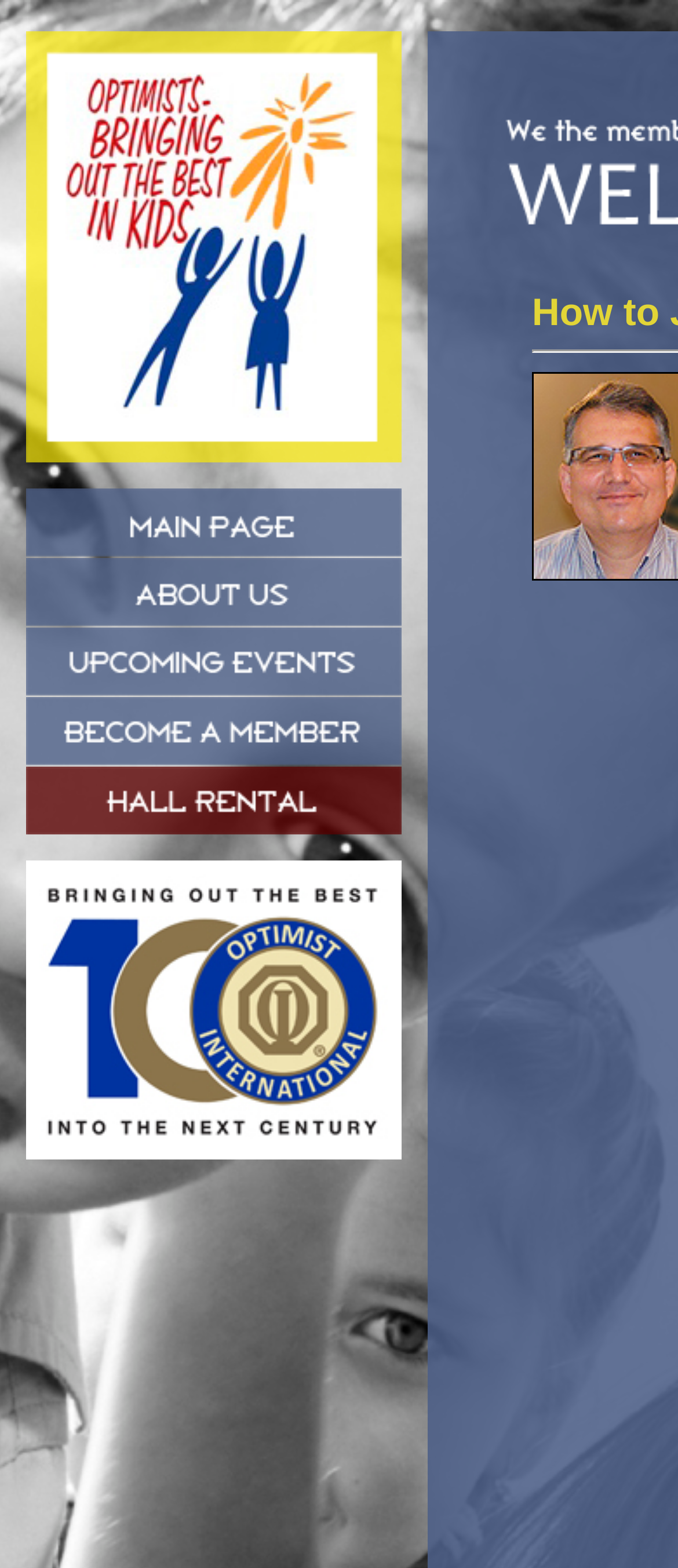What is the text on the last link?
Based on the image content, provide your answer in one word or a short phrase.

Welland Hall Rentals